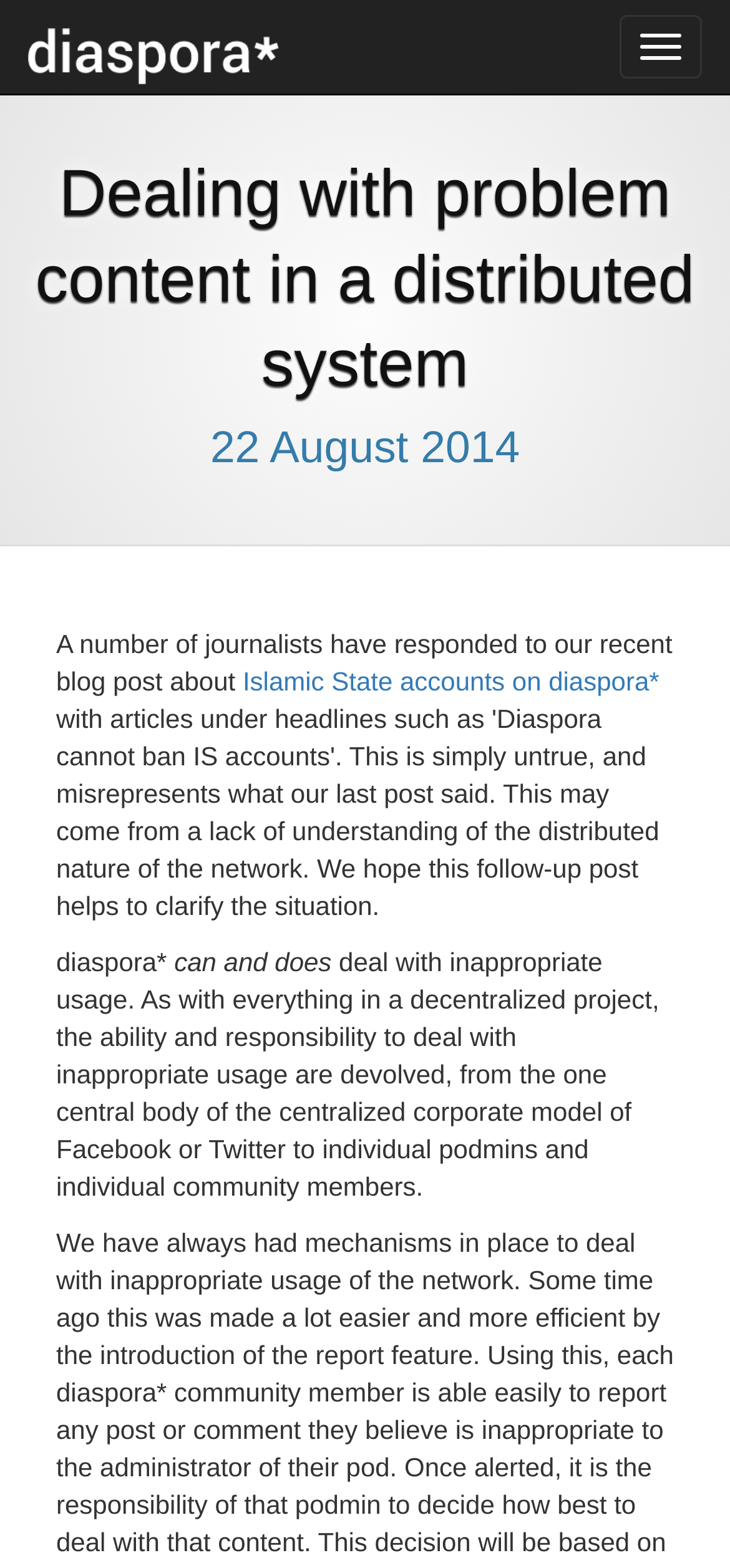What is the topic of the blog post?
Provide a detailed answer to the question, using the image to inform your response.

I found the topic of the blog post by looking at the first heading element, which contains the text 'Dealing with problem content in a distributed system'. This suggests that the blog post is about dealing with problem content in a distributed system.